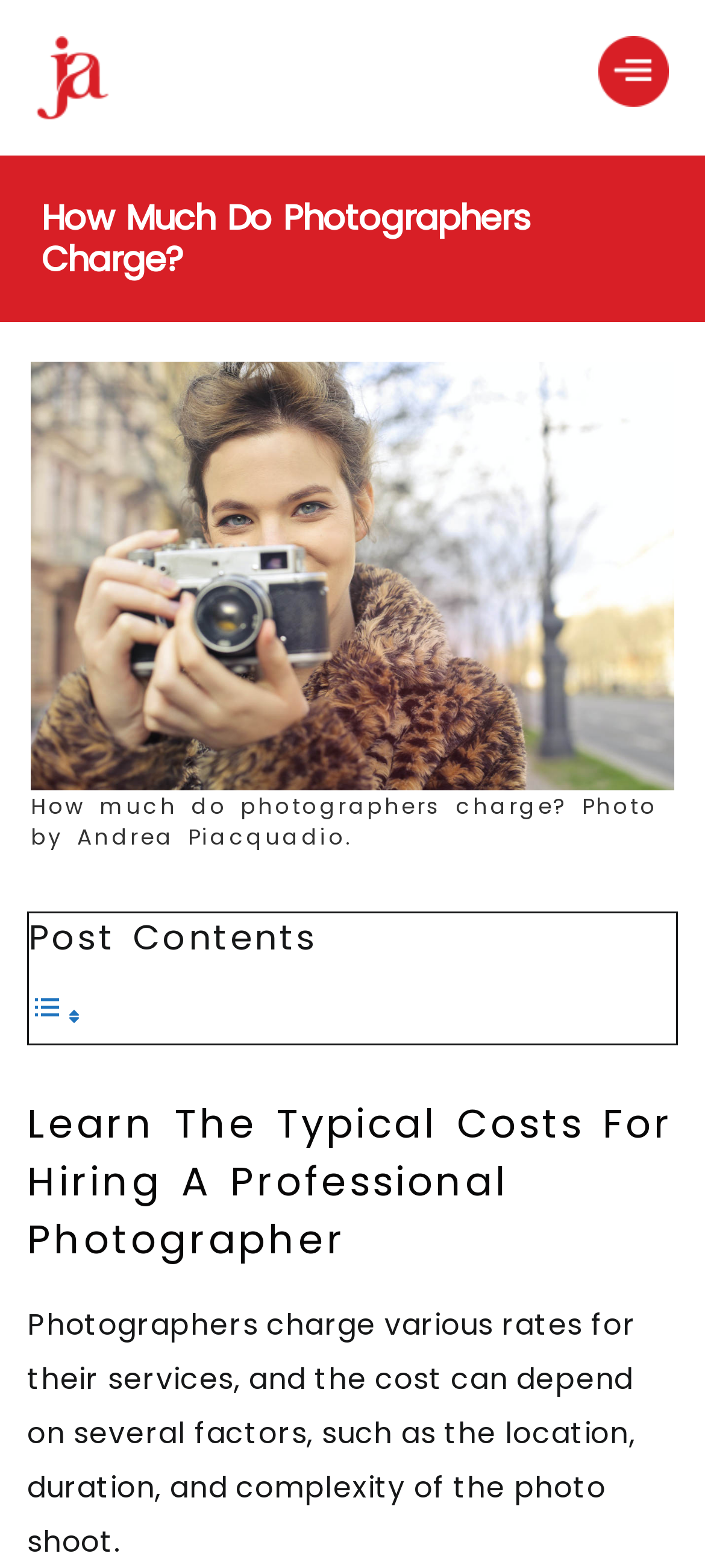Can you look at the image and give a comprehensive answer to the question:
What is the topic of the webpage?

Based on the heading 'How Much Do Photographers Charge?' and the text 'Photographers charge various rates for their services...', it is clear that the topic of the webpage is related to the pricing of photographers.